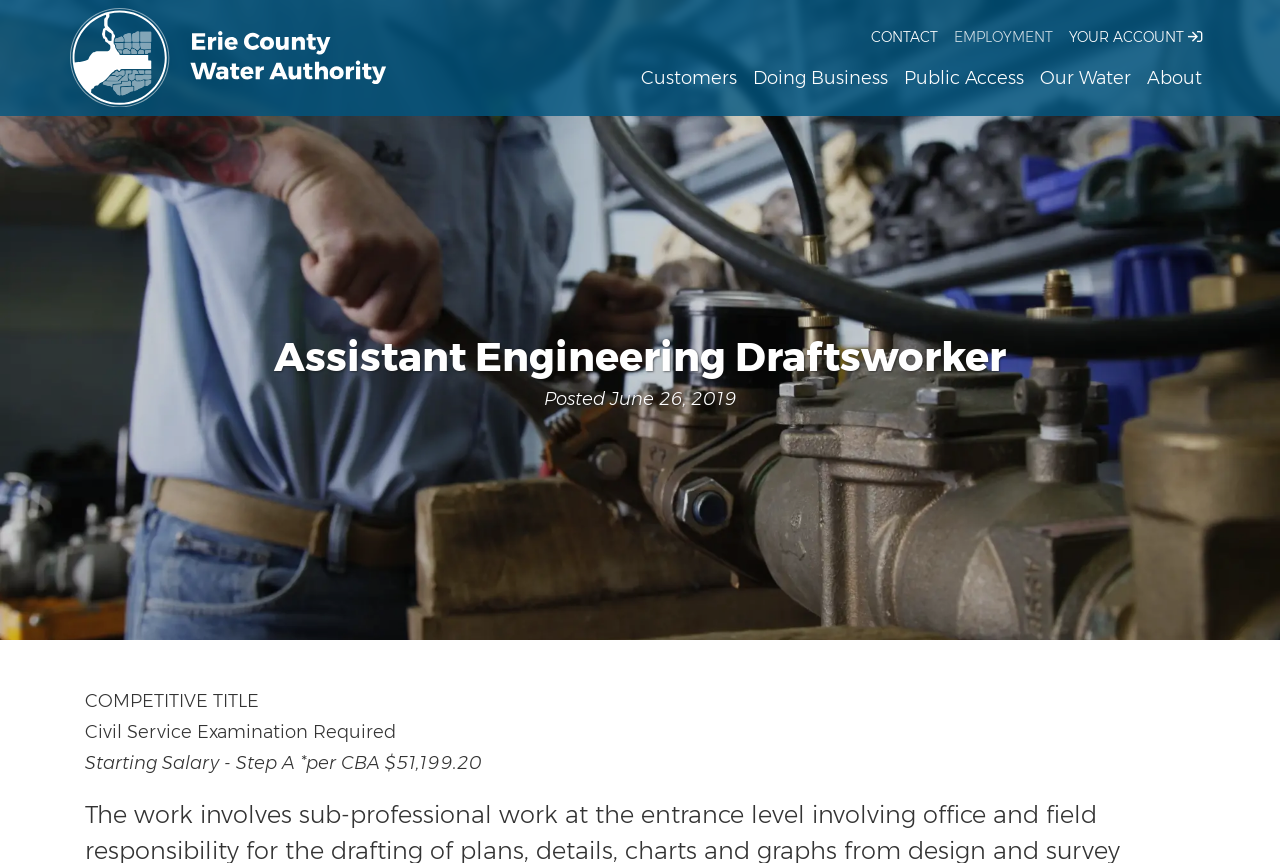What is the job title of the posting? Using the information from the screenshot, answer with a single word or phrase.

Assistant Engineering Draftsworker